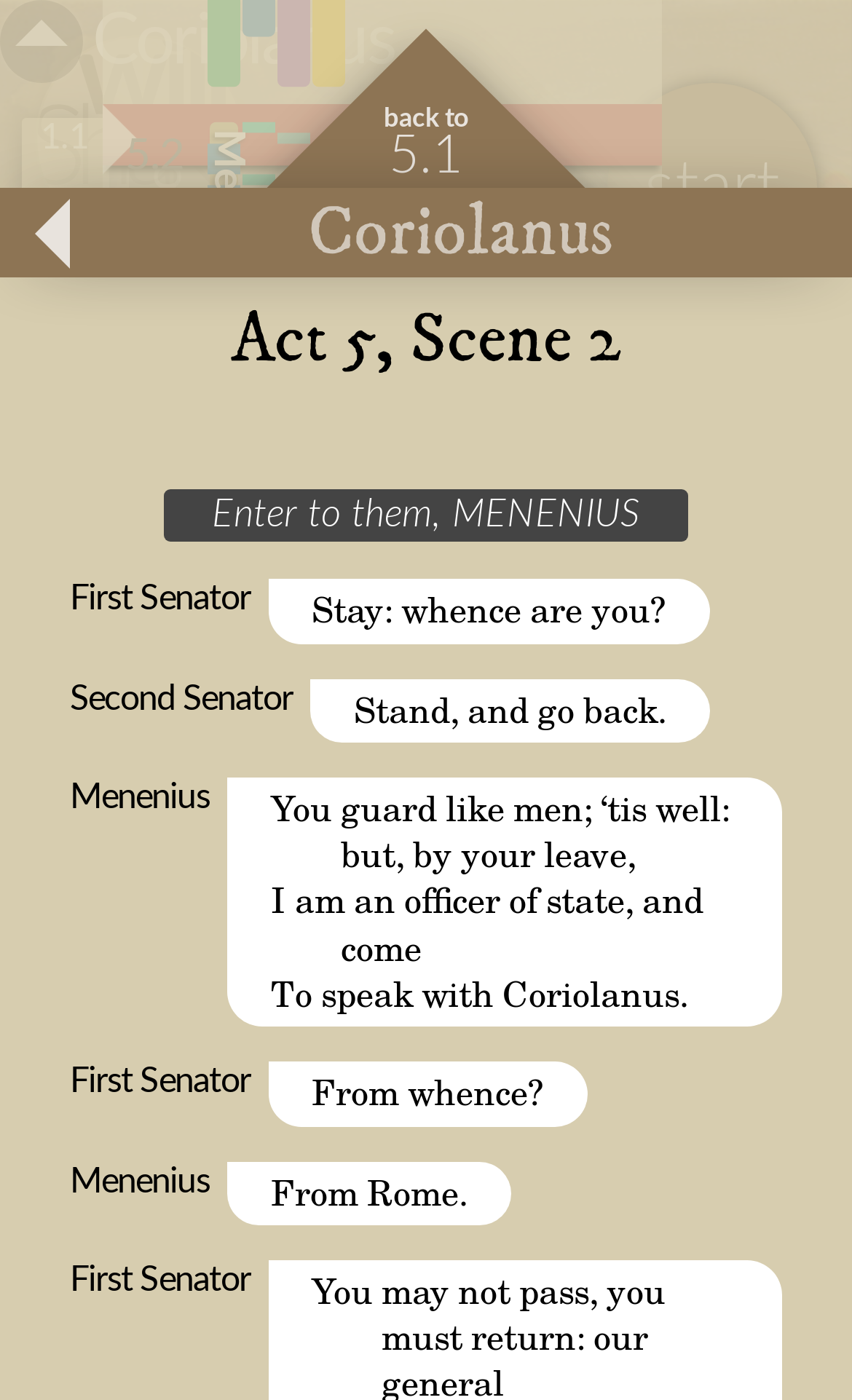Who is the author of the play?
Give a detailed explanation using the information visible in the image.

The author of the play is mentioned in the text 'written by William Shakespeare' which appears in the section describing the play.